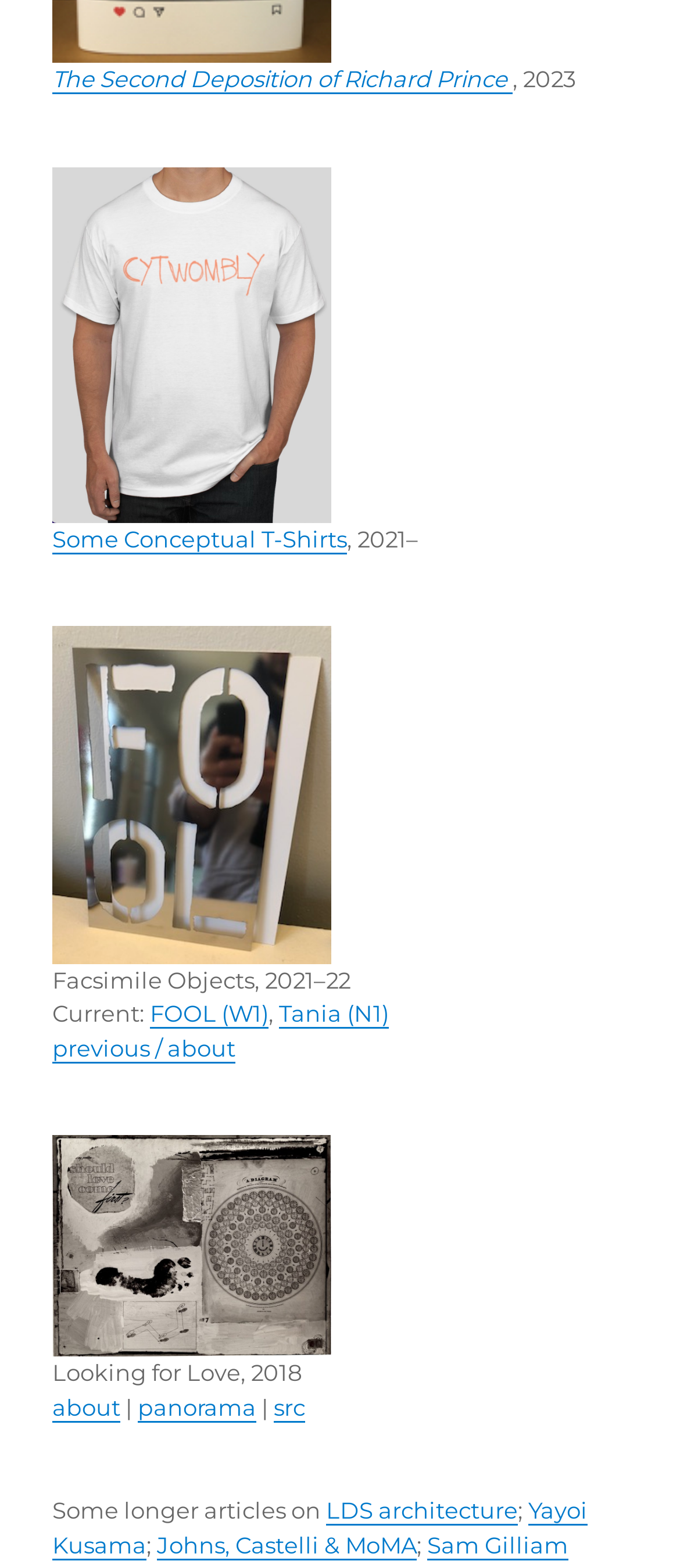What is the name of the first article mentioned?
Please use the visual content to give a single word or phrase answer.

The Second Deposition of Richard Prince